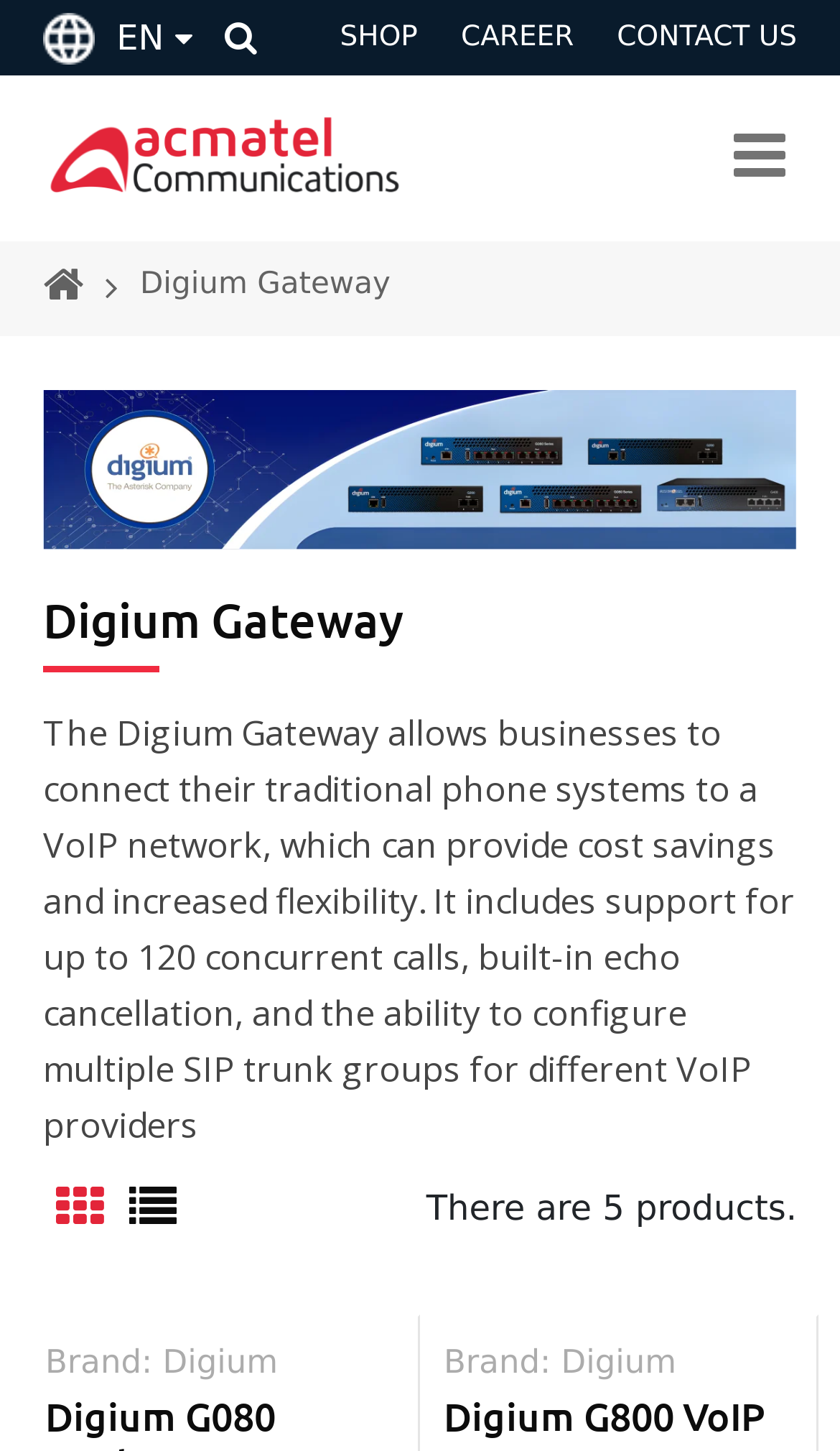Deliver a detailed narrative of the webpage's visual and textual elements.

The webpage is about the Digium Gateway, a product that allows businesses to connect their traditional phone systems to a VoIP network, providing cost savings and increased flexibility. 

At the top left corner, there is an icon with the text "EN" and a flag symbol. Next to it, there is a logo image. On the top right corner, there are four links: "SHOP", "CAREER", "CONTACT US", and a search icon. 

Below the logo, there is a heading that reads "Digium Gateway". Next to it, there is a speaker audio image that spans across the top of the page. 

Below the heading, there is a paragraph of text that describes the Digium Gateway, mentioning its features such as support for up to 120 concurrent calls, built-in echo cancellation, and the ability to configure multiple SIP trunk groups for different VoIP providers.

At the bottom of the page, there are two links with arrow icons, pointing up and down. Next to them, there is a text that reads "There are 5 products." 

Further down, there are two sections with the label "Brand:" and a link to "Digium" in each section, indicating that the product is from Digium.